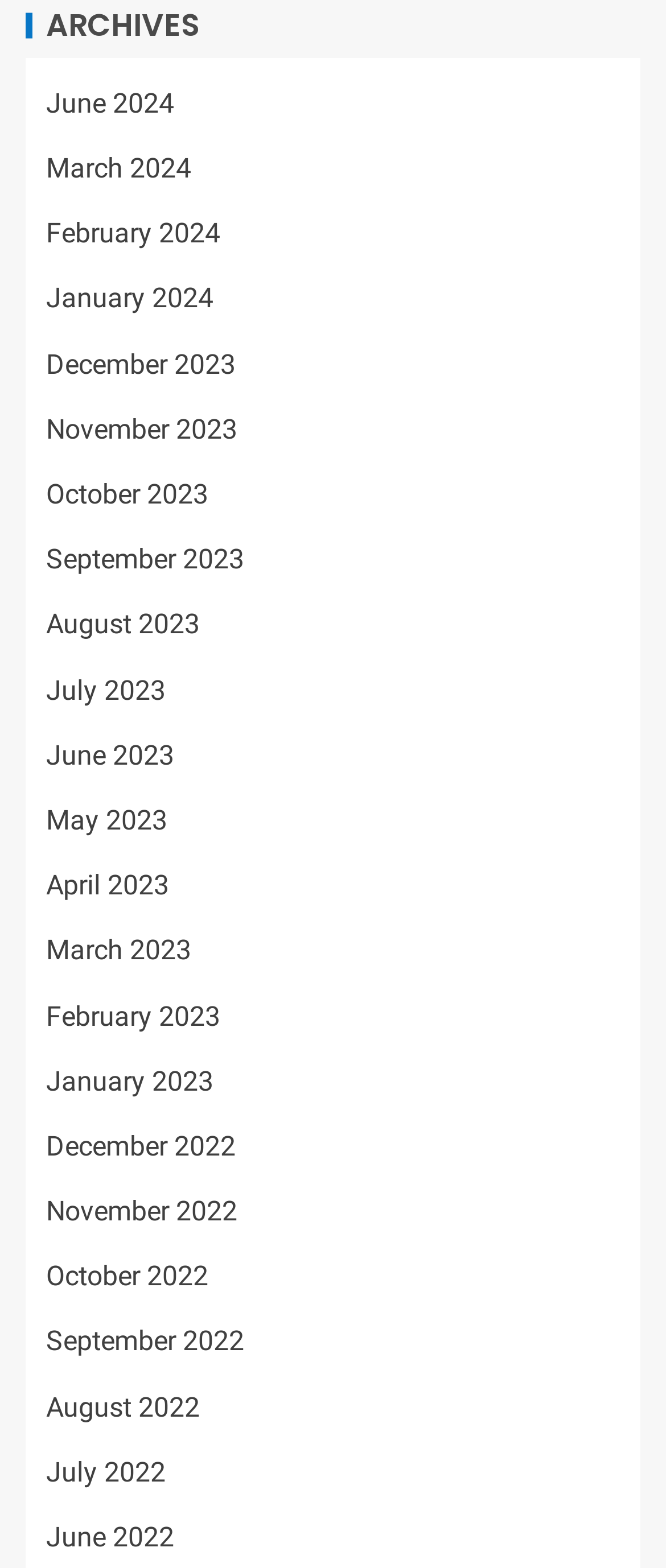How many links are available on the webpage?
Respond to the question with a single word or phrase according to the image.

25